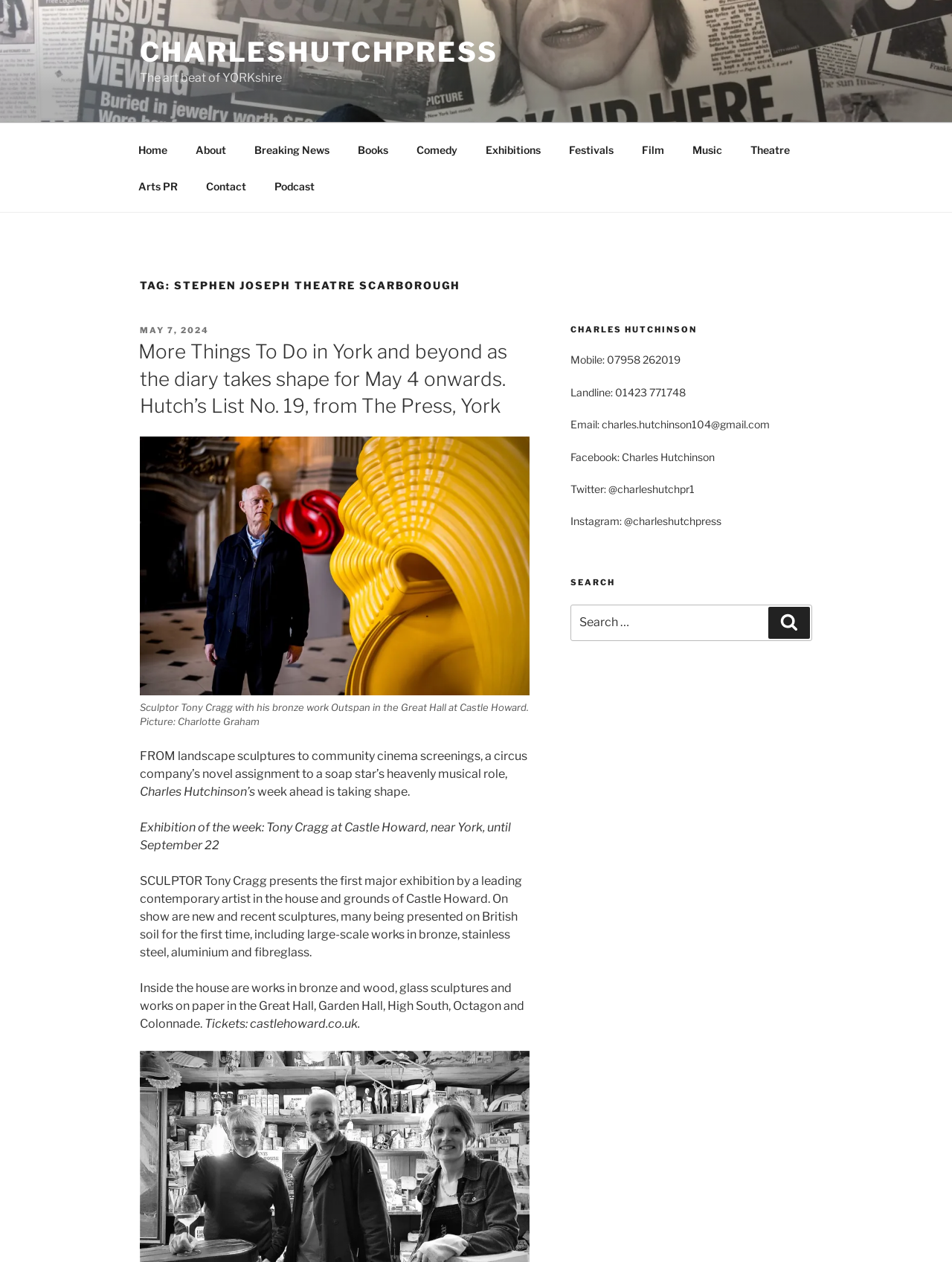Please find the main title text of this webpage.

TAG: STEPHEN JOSEPH THEATRE SCARBOROUGH